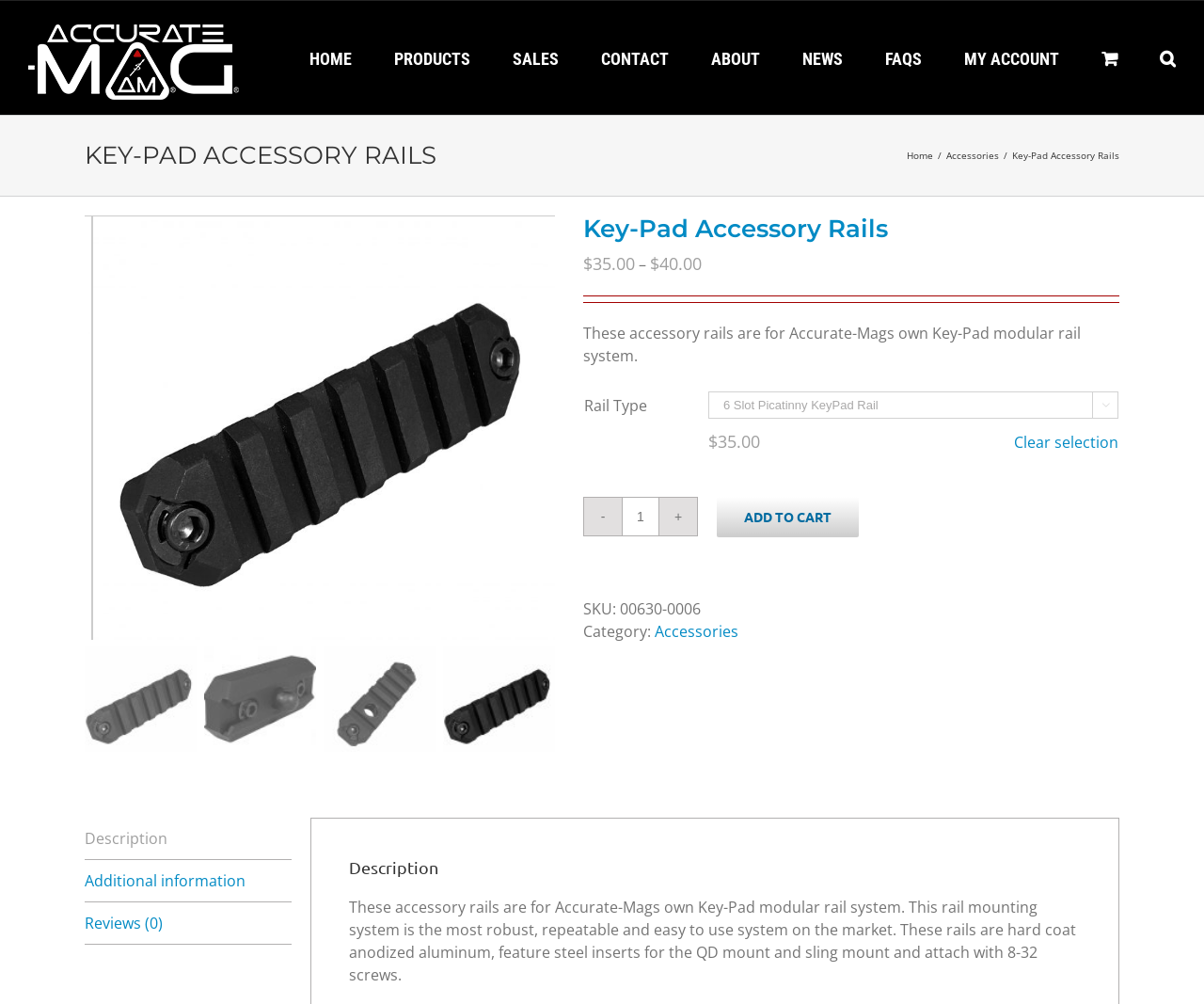Given the description of a UI element: "Add to cart", identify the bounding box coordinates of the matching element in the webpage screenshot.

[0.595, 0.495, 0.713, 0.535]